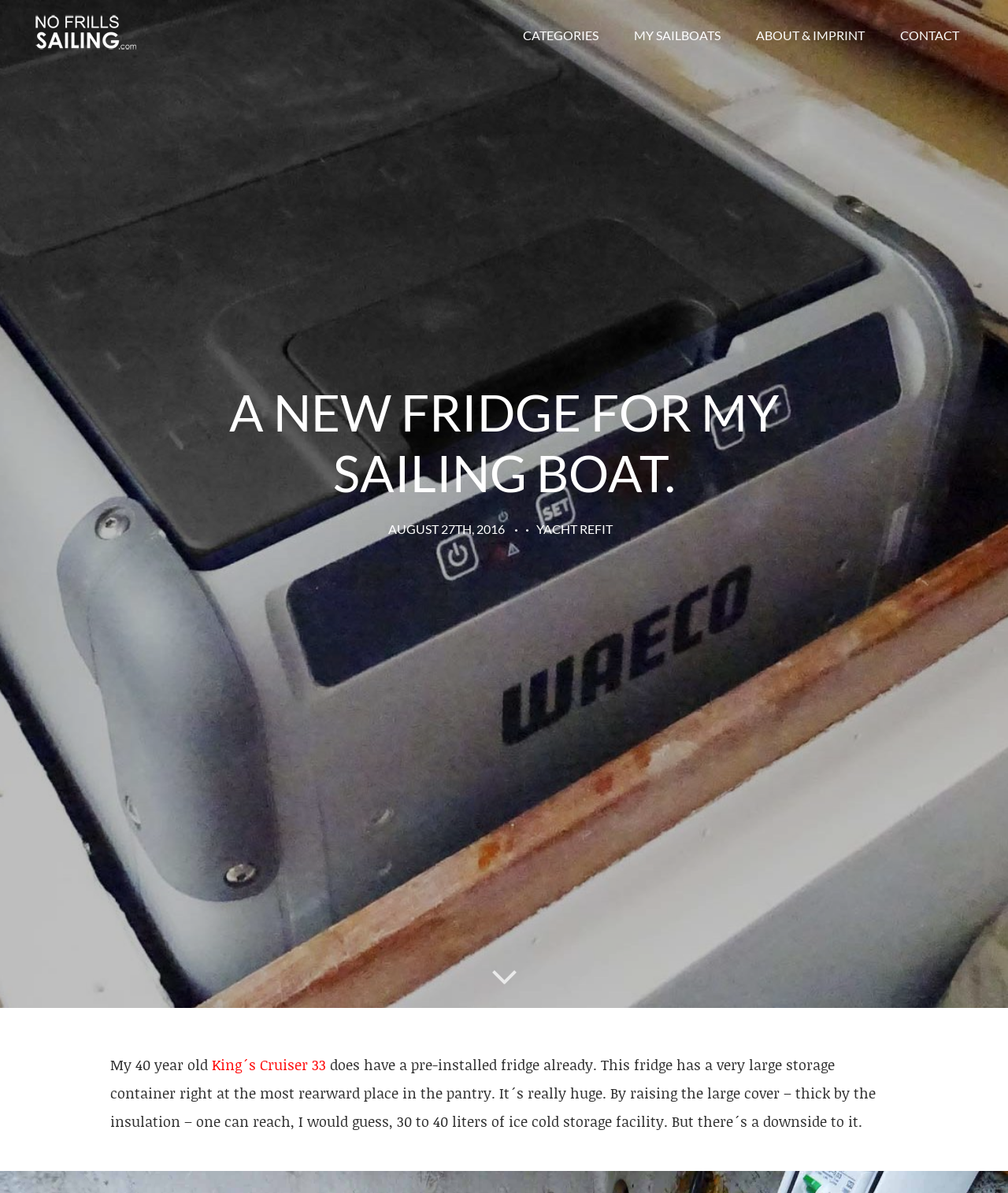Describe every aspect of the webpage in a detailed manner.

The webpage is about a sailing boat owner's experience with replacing the fridge on their boat. At the top left, there is a link to "no-frills-sailing.com" accompanied by a small image. Below this, there is a row of links to different categories, including "CATEGORIES", "MY SAILBOATS", "ABOUT & IMPRINT", and "CONTACT", which are positioned from left to right.

The main content of the webpage is a blog post titled "A NEW FRIDGE FOR MY SAILING BOAT." in a large heading. Below the title, there is a date "AUGUST 27TH, 2016" followed by a dot and a link to "YACHT REFIT". The blog post starts with a paragraph of text that describes the current fridge on the boat, which is located at the rear of the pantry and has a large storage container. The text explains that while the fridge has a lot of storage space, there are some downsides to it.